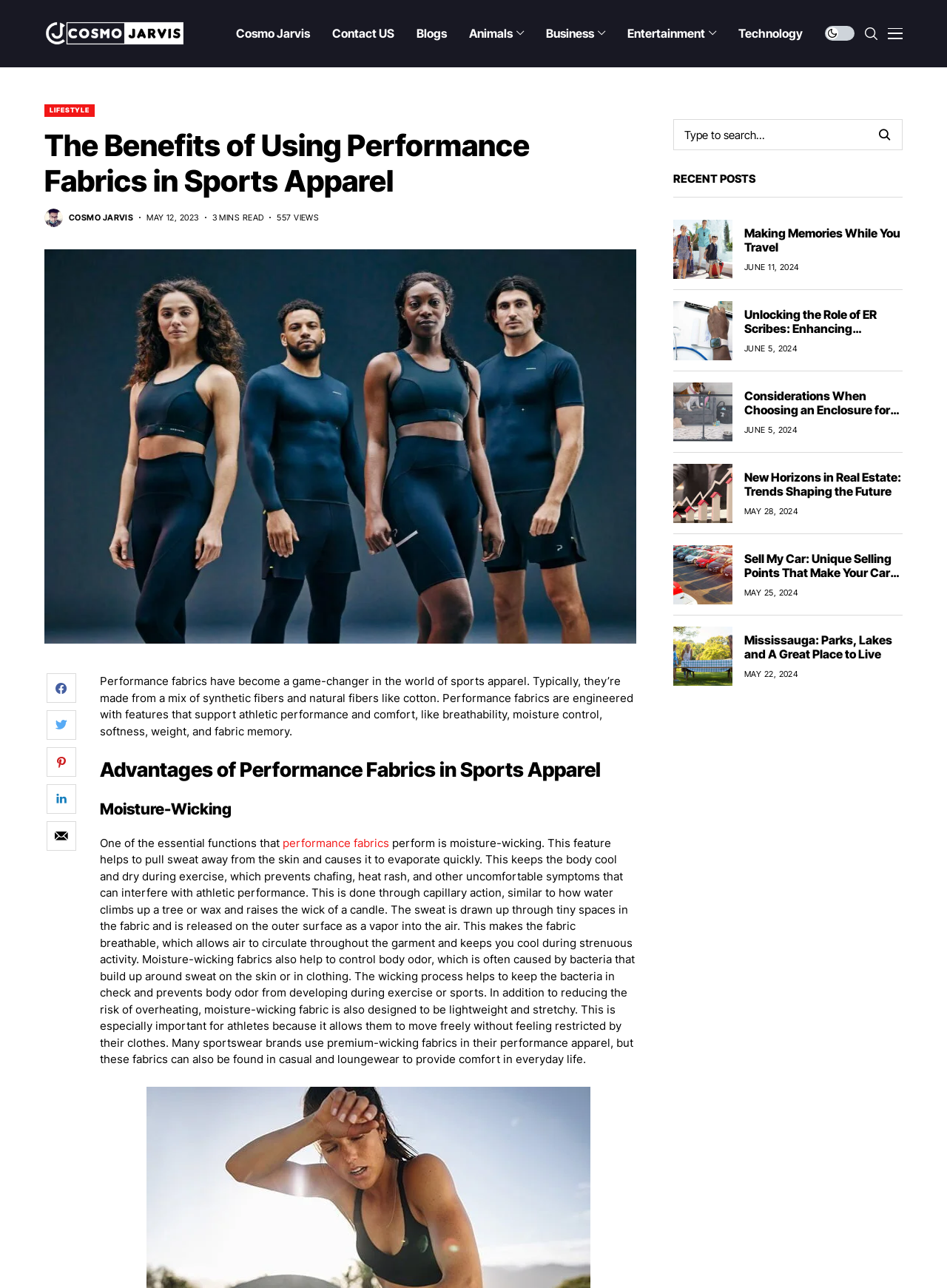Provide the bounding box coordinates of the section that needs to be clicked to accomplish the following instruction: "Click on the 'Contact US' link."

[0.351, 0.0, 0.416, 0.052]